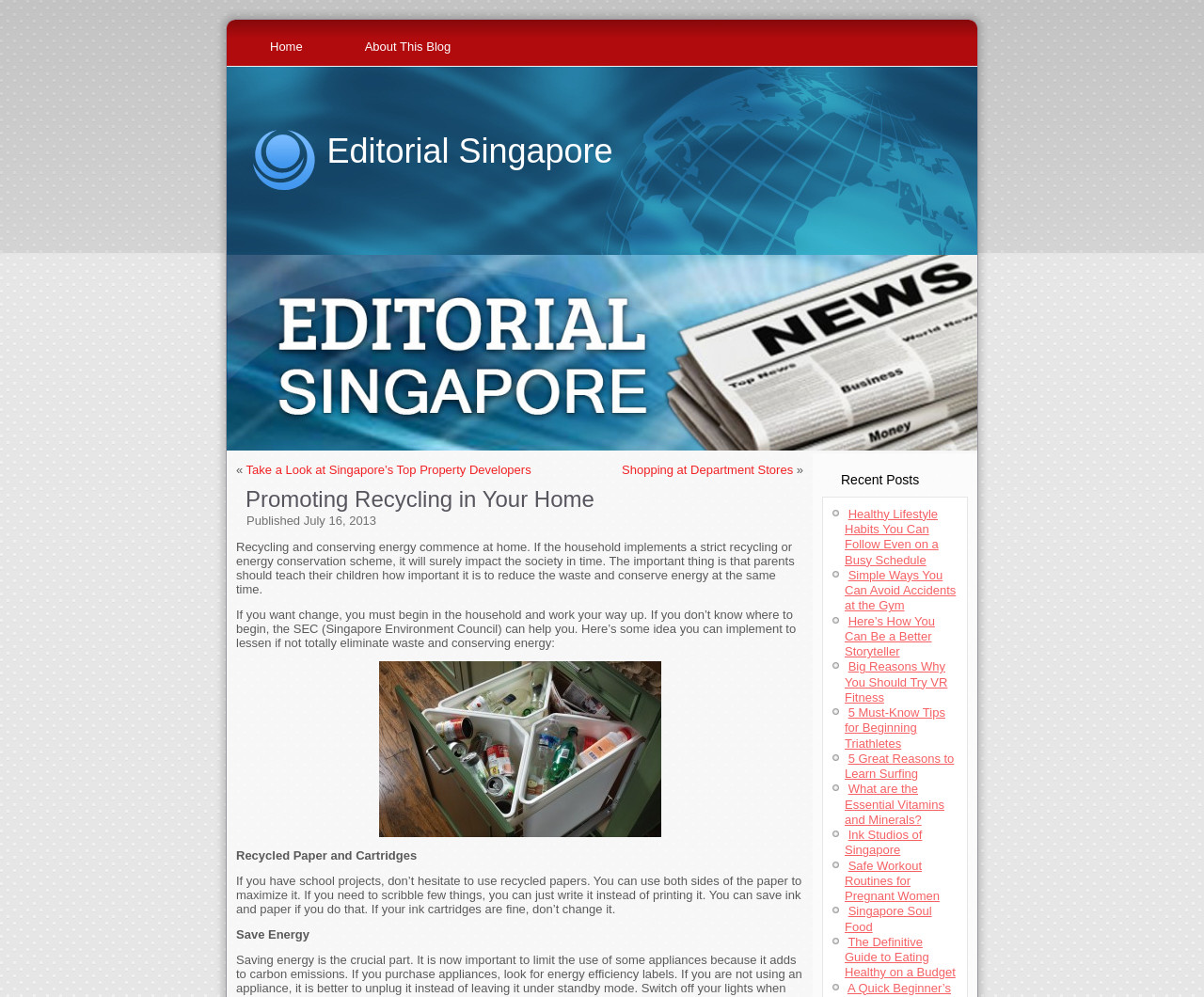What is the location of the image 'recycling-home'?
Please provide a detailed and thorough answer to the question.

Based on the bounding box coordinates, the image 'recycling-home' is located below the article heading, with its top-left corner at (0.314, 0.663) and its bottom-right corner at (0.549, 0.839).